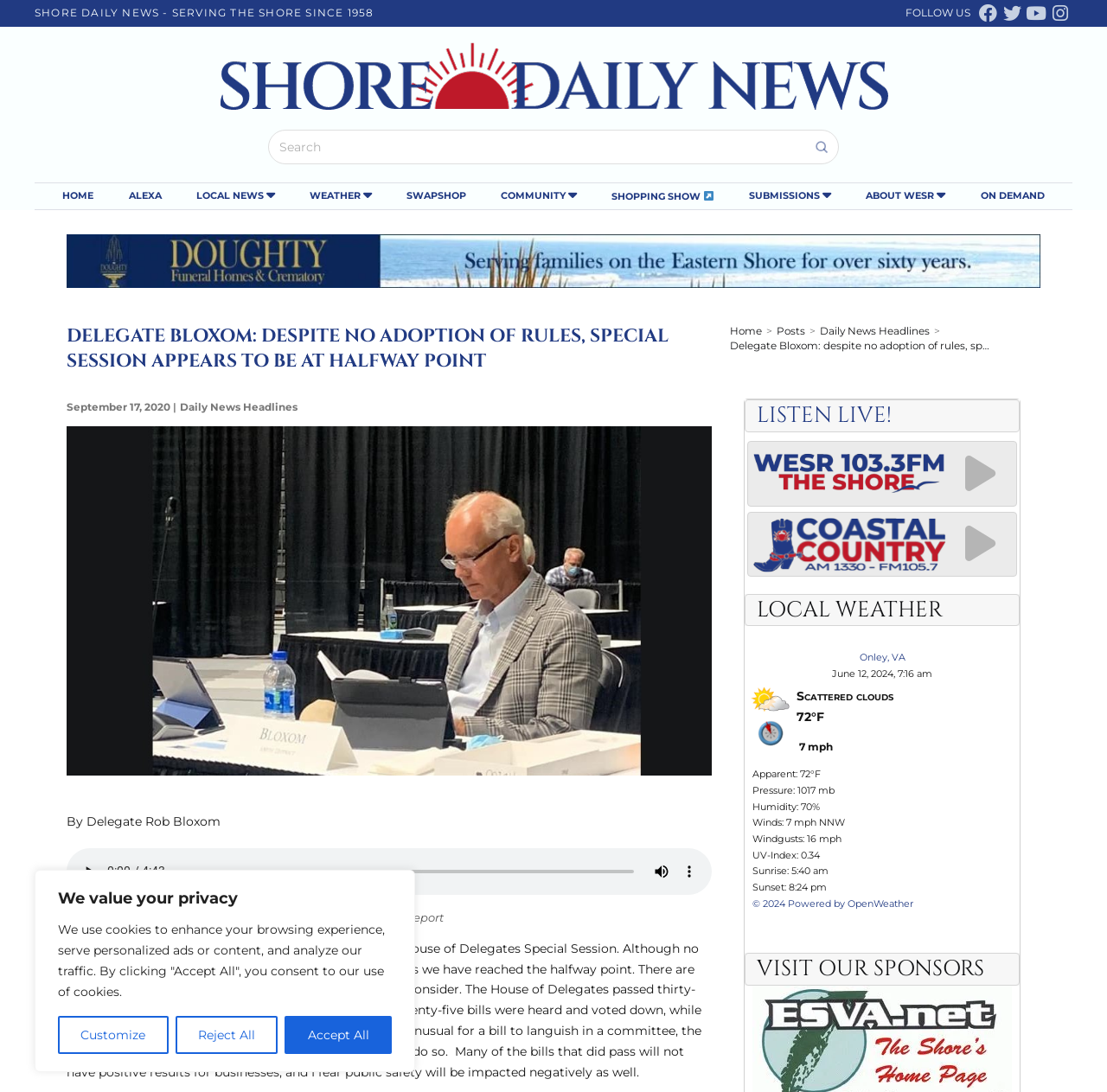Using the provided element description: "Posts", identify the bounding box coordinates. The coordinates should be four floats between 0 and 1 in the order [left, top, right, bottom].

[0.702, 0.297, 0.728, 0.309]